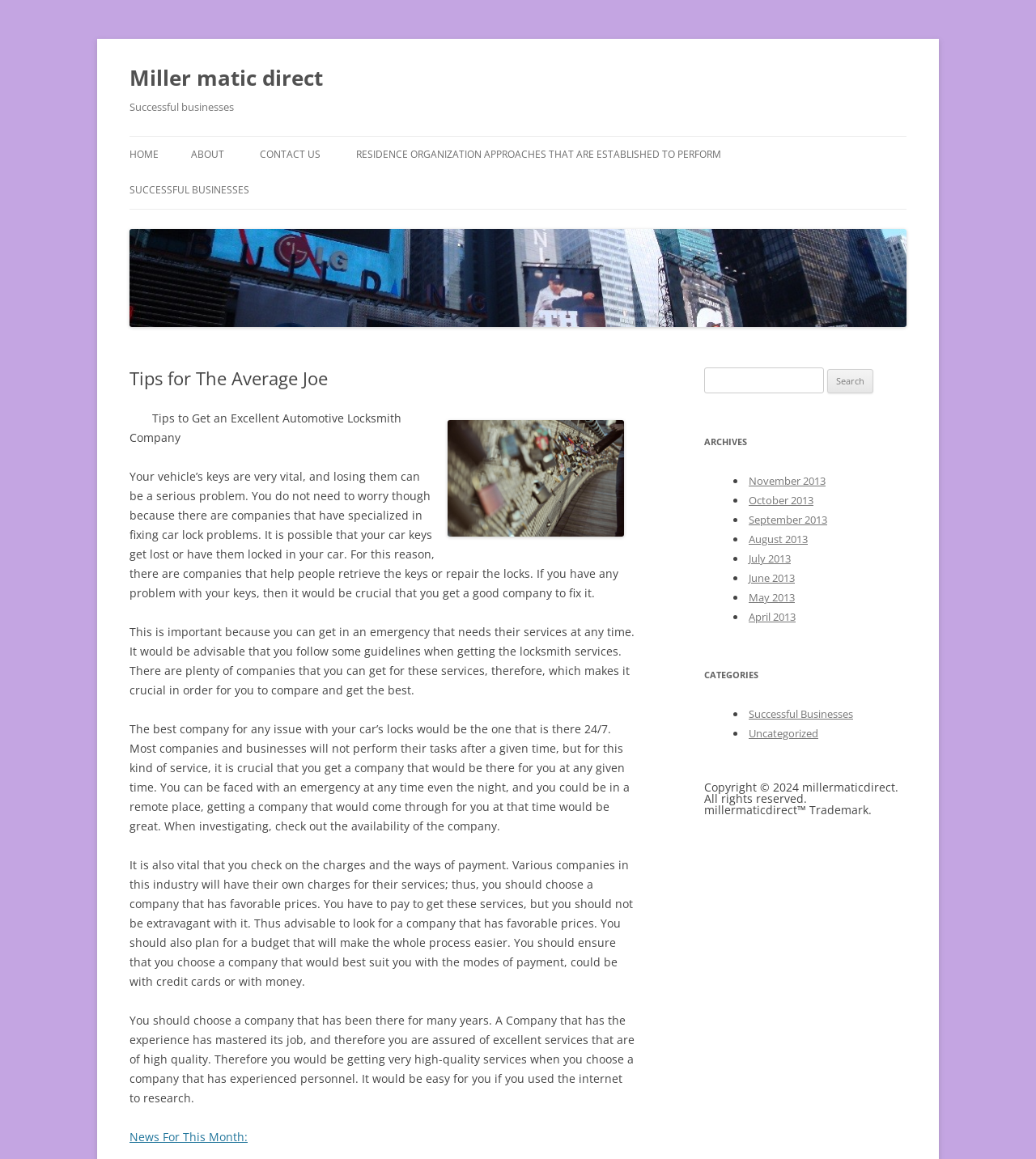For the element described, predict the bounding box coordinates as (top-left x, top-left y, bottom-right x, bottom-right y). All values should be between 0 and 1. Element description: parent_node: Miller matic direct

[0.125, 0.272, 0.875, 0.285]